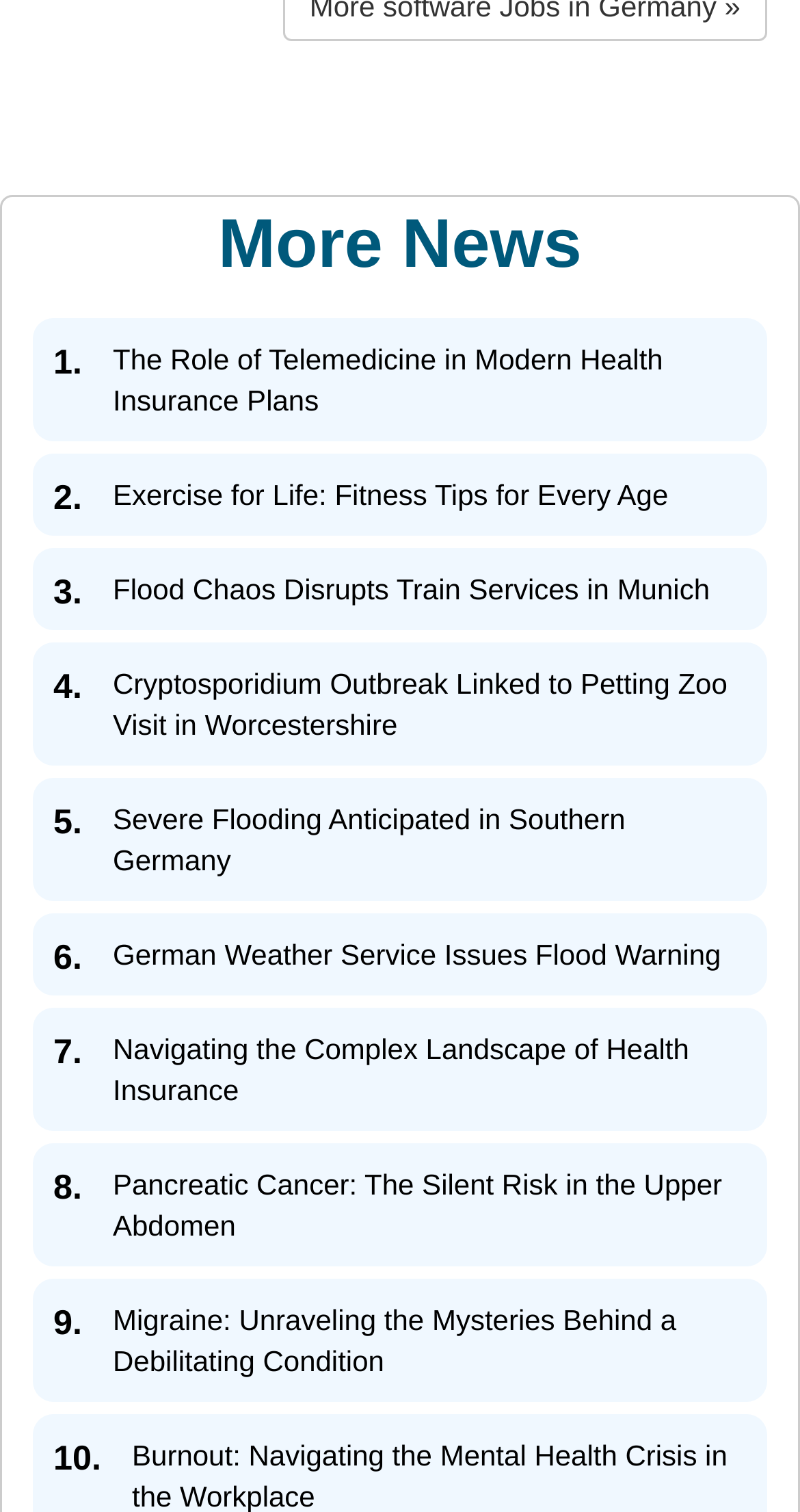What is the topic of the last article link? Examine the screenshot and reply using just one word or a brief phrase.

Train Services in Munich